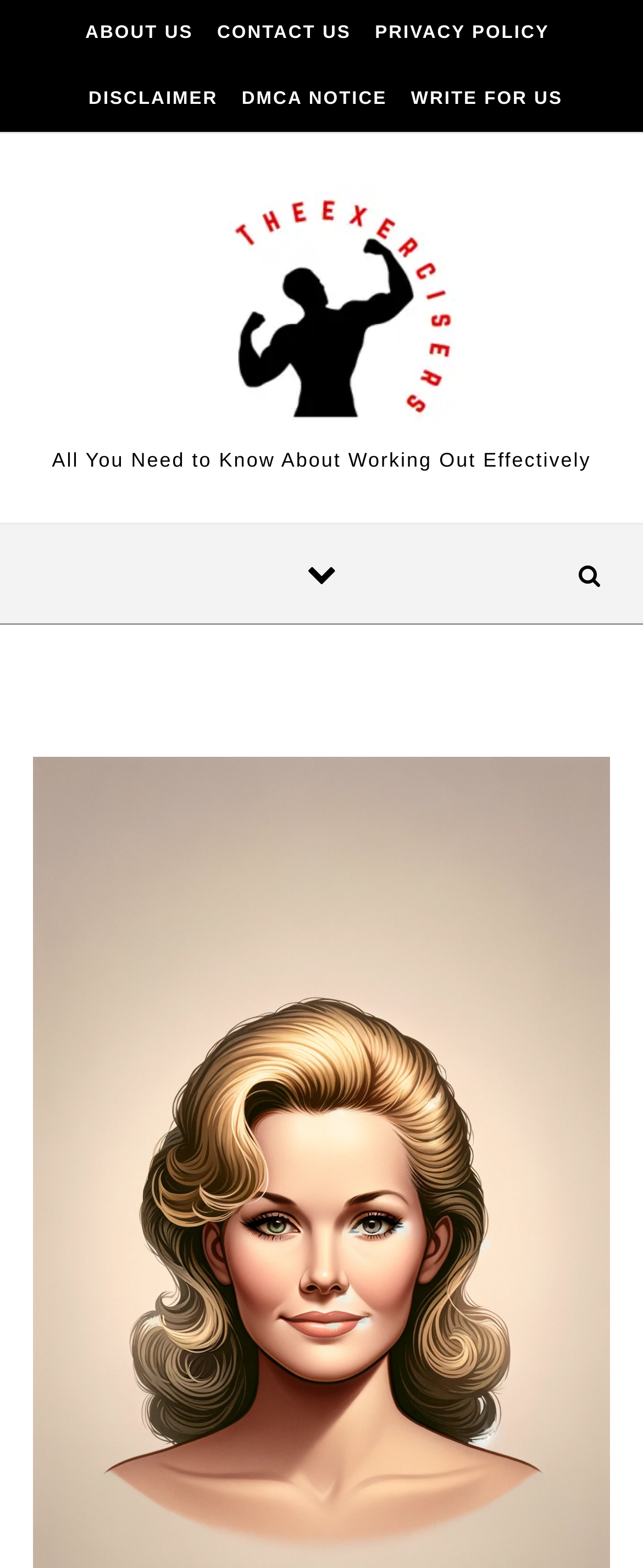Determine the bounding box of the UI component based on this description: "About US". The bounding box coordinates should be four float values between 0 and 1, i.e., [left, top, right, bottom].

[0.133, 0.0, 0.313, 0.042]